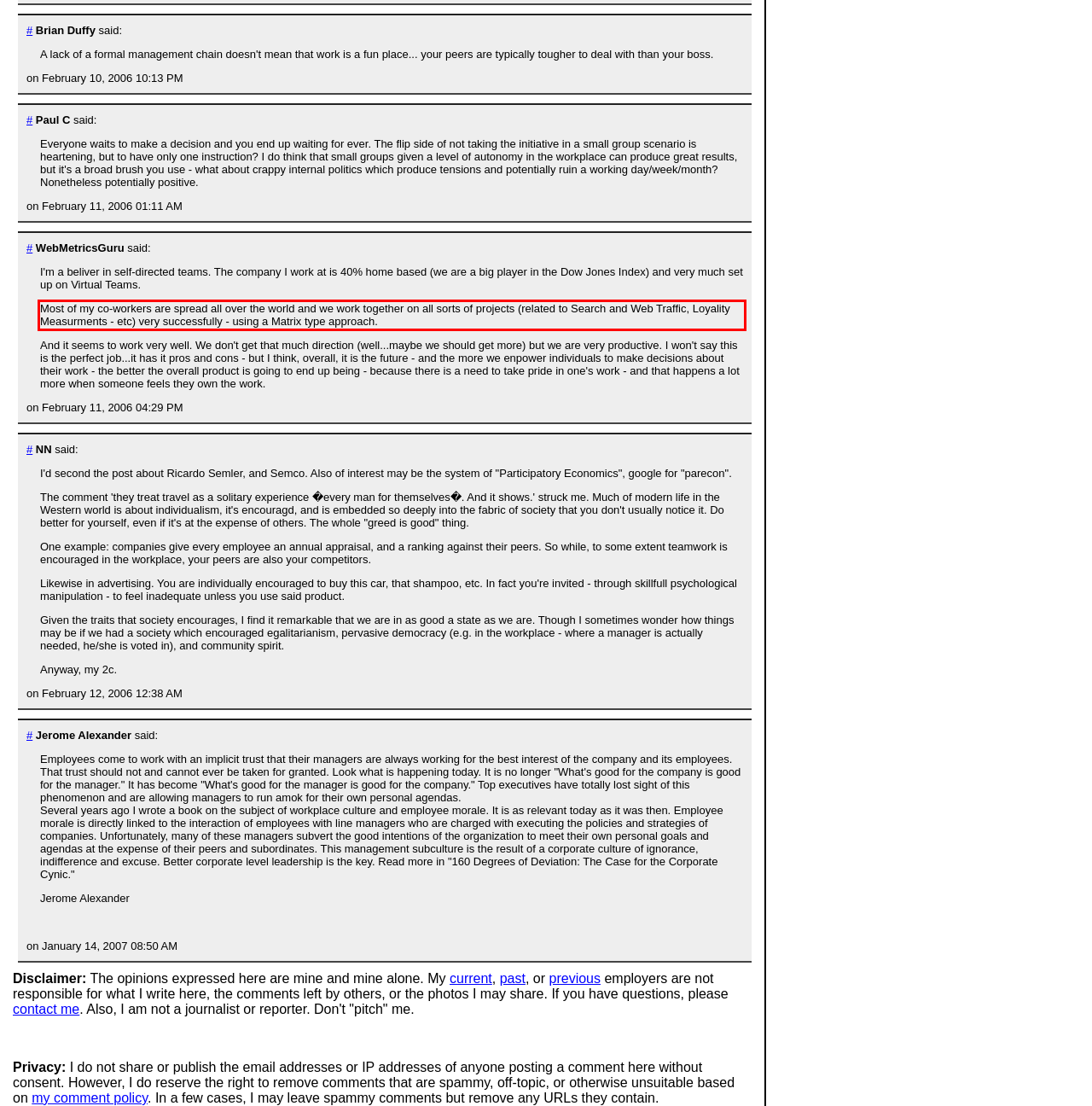Identify the text inside the red bounding box on the provided webpage screenshot by performing OCR.

Most of my co-workers are spread all over the world and we work together on all sorts of projects (related to Search and Web Traffic, Loyality Measurments - etc) very successfully - using a Matrix type approach.